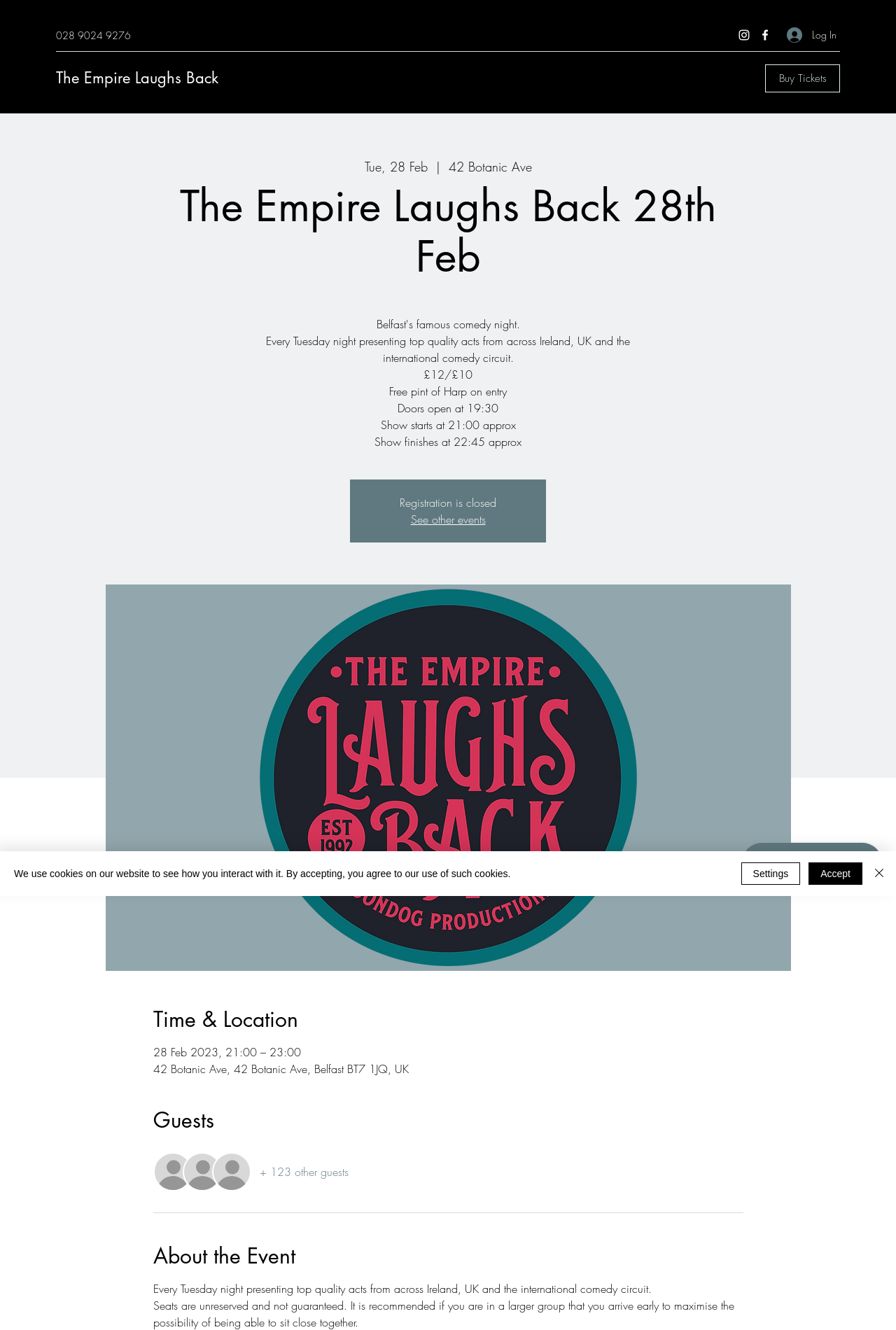Determine the bounding box coordinates of the UI element that matches the following description: "See other events". The coordinates should be four float numbers between 0 and 1 in the format [left, top, right, bottom].

[0.458, 0.385, 0.542, 0.397]